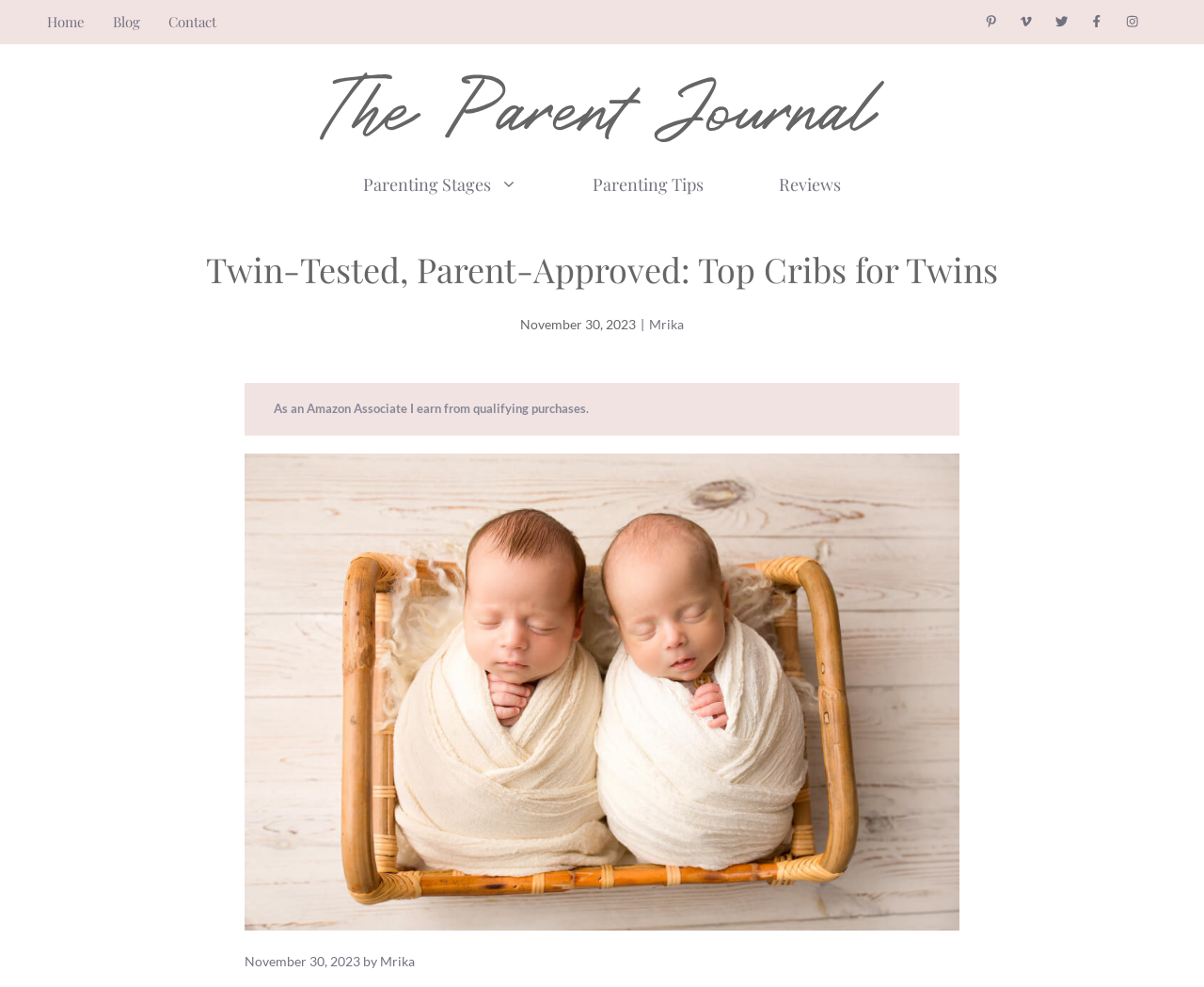What is the name of the website?
Could you answer the question with a detailed and thorough explanation?

I determined the name of the website by looking at the banner element with the text 'The Parent Journal' and the corresponding image element with the same text.